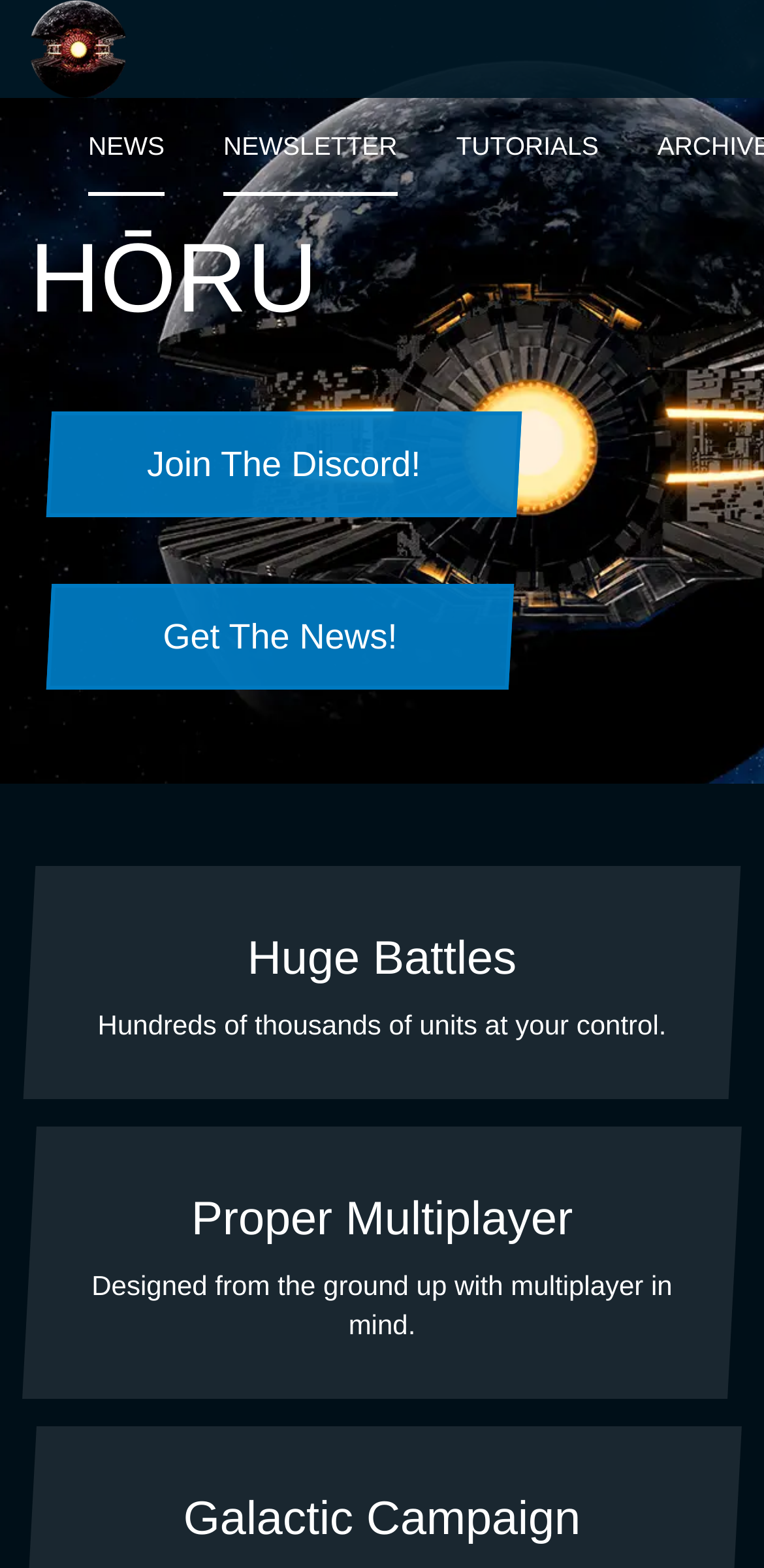Extract the bounding box coordinates of the UI element described: "Newsletter". Provide the coordinates in the format [left, top, right, bottom] with values ranging from 0 to 1.

[0.292, 0.062, 0.52, 0.125]